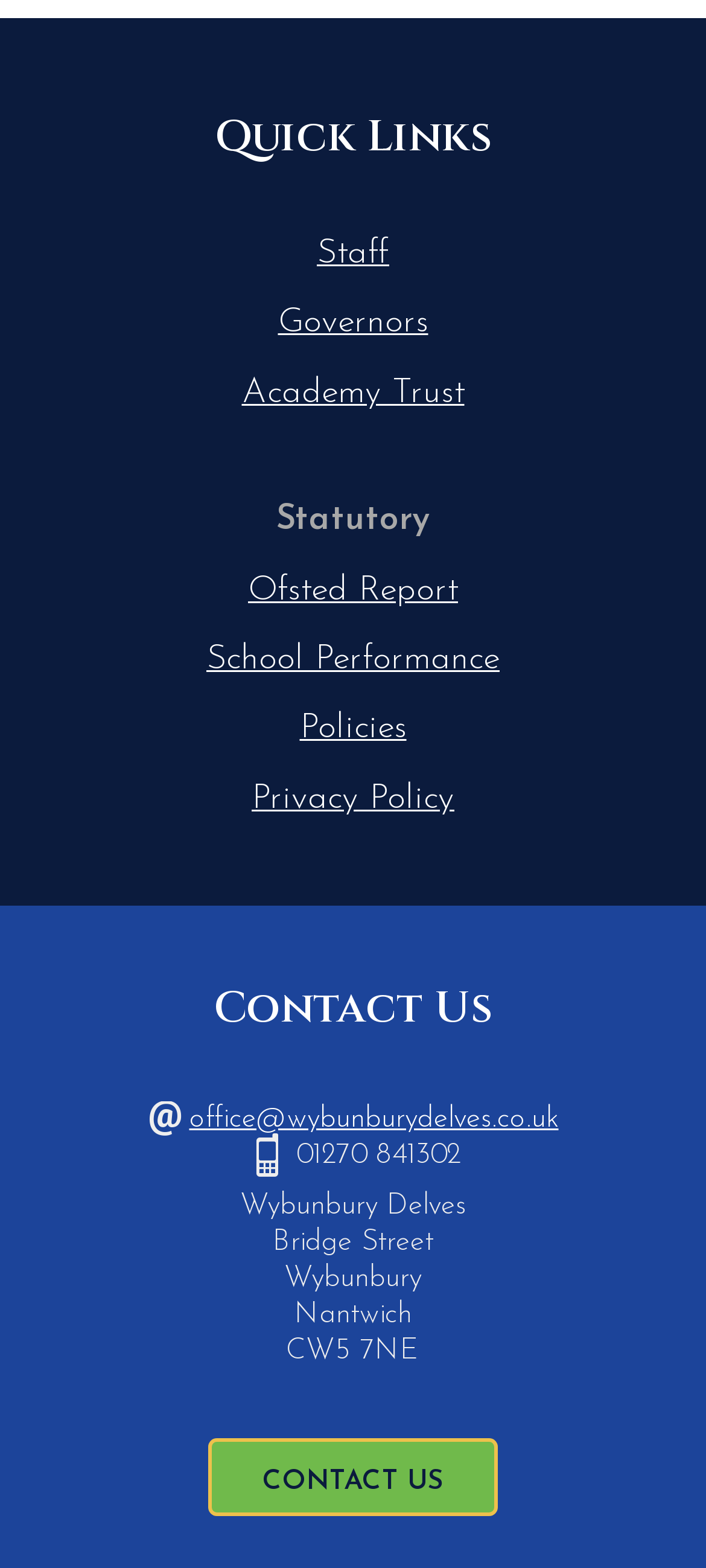Please identify the bounding box coordinates of the element's region that should be clicked to execute the following instruction: "Go to CONTACT US page". The bounding box coordinates must be four float numbers between 0 and 1, i.e., [left, top, right, bottom].

[0.295, 0.917, 0.705, 0.967]